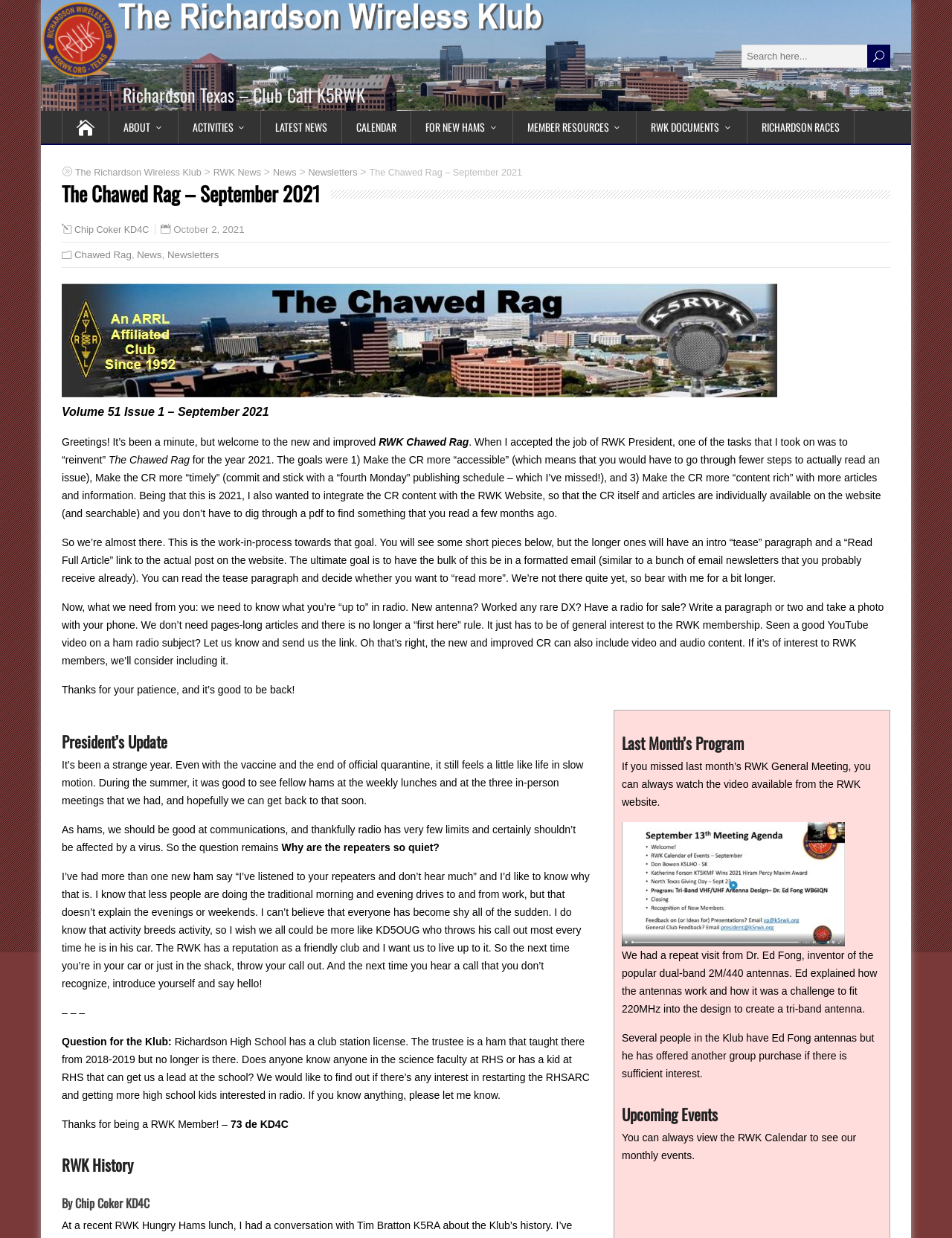What is the title of the newsletter?
Using the visual information, reply with a single word or short phrase.

The Chawed Rag